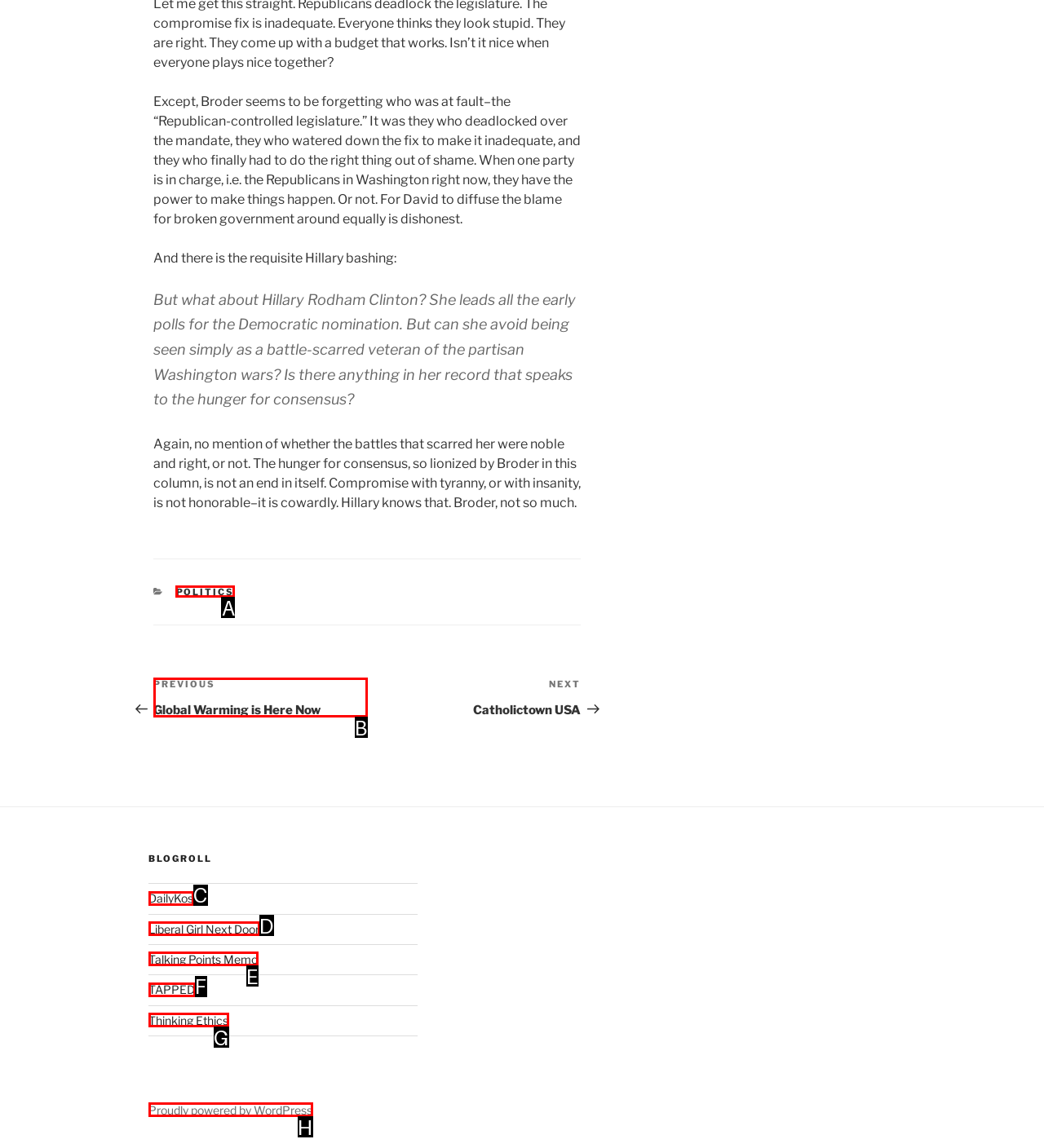Look at the description: Politics
Determine the letter of the matching UI element from the given choices.

A